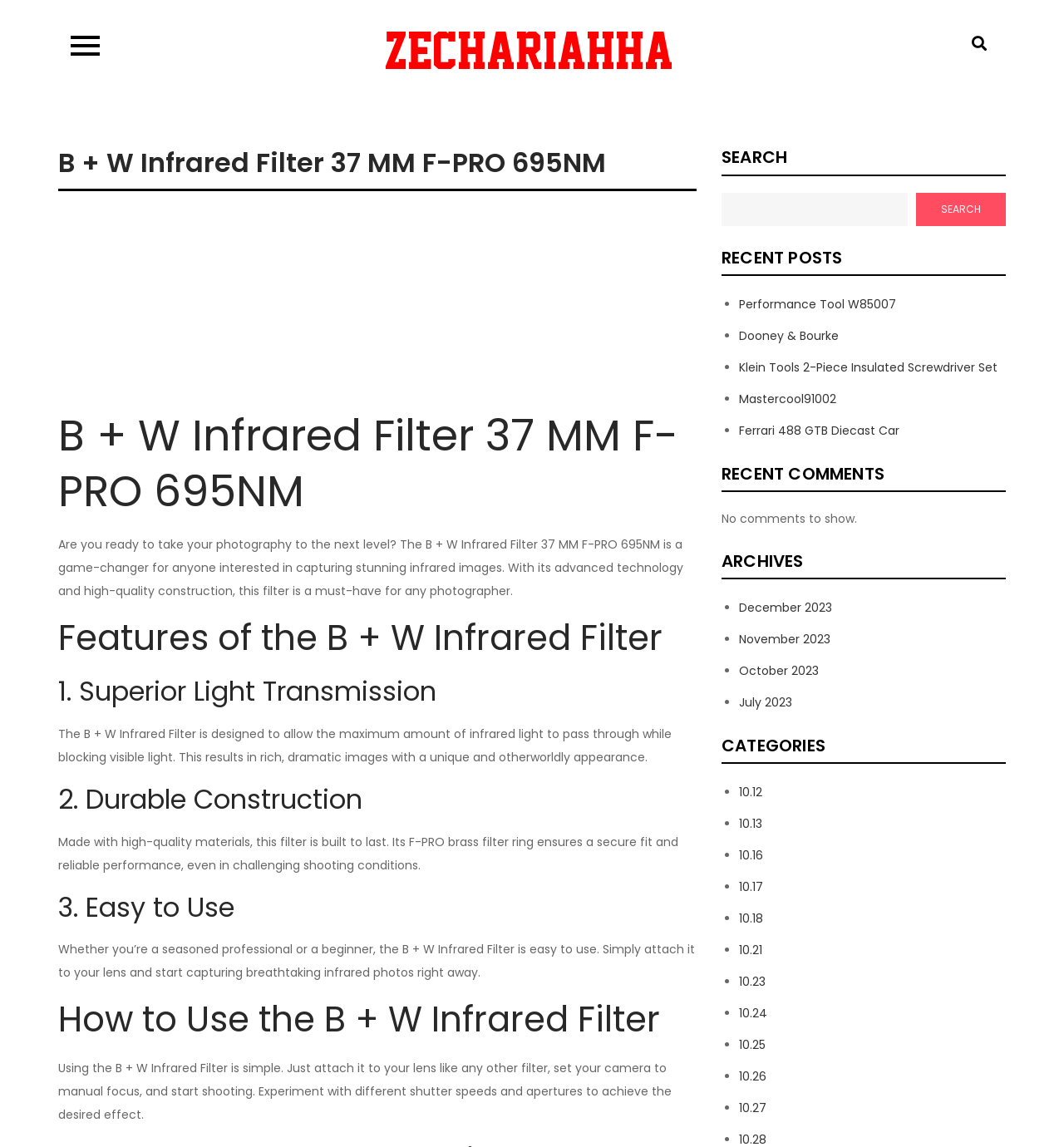Please locate the bounding box coordinates of the element that should be clicked to complete the given instruction: "Click the B + W Infrared Filter 37 MM F-PRO 695NM link".

[0.117, 0.068, 0.239, 0.092]